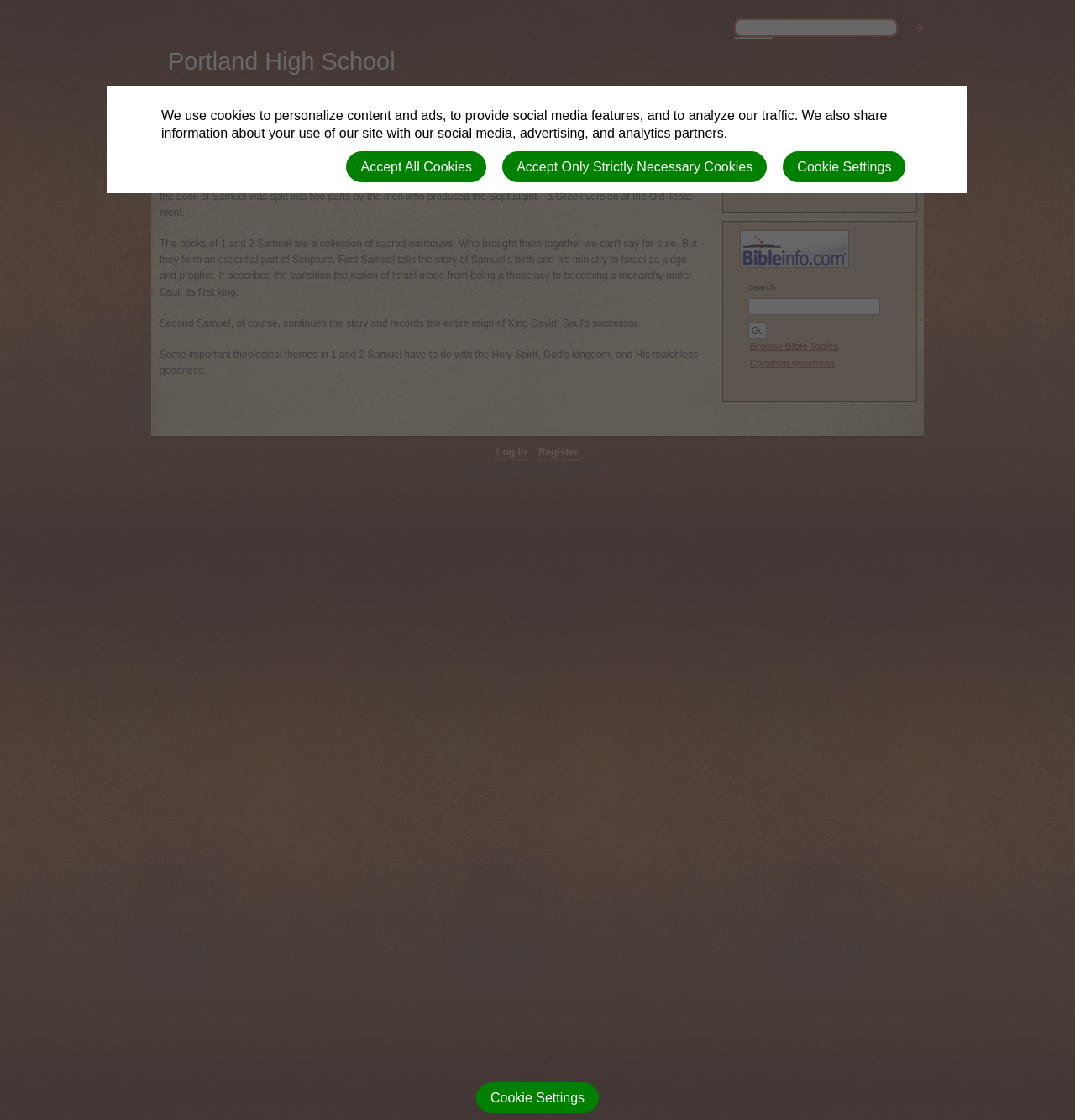What is the name of the high school?
Refer to the image and offer an in-depth and detailed answer to the question.

The name of the high school can be found in the heading element at the top of the webpage, which reads 'Portland High School'.